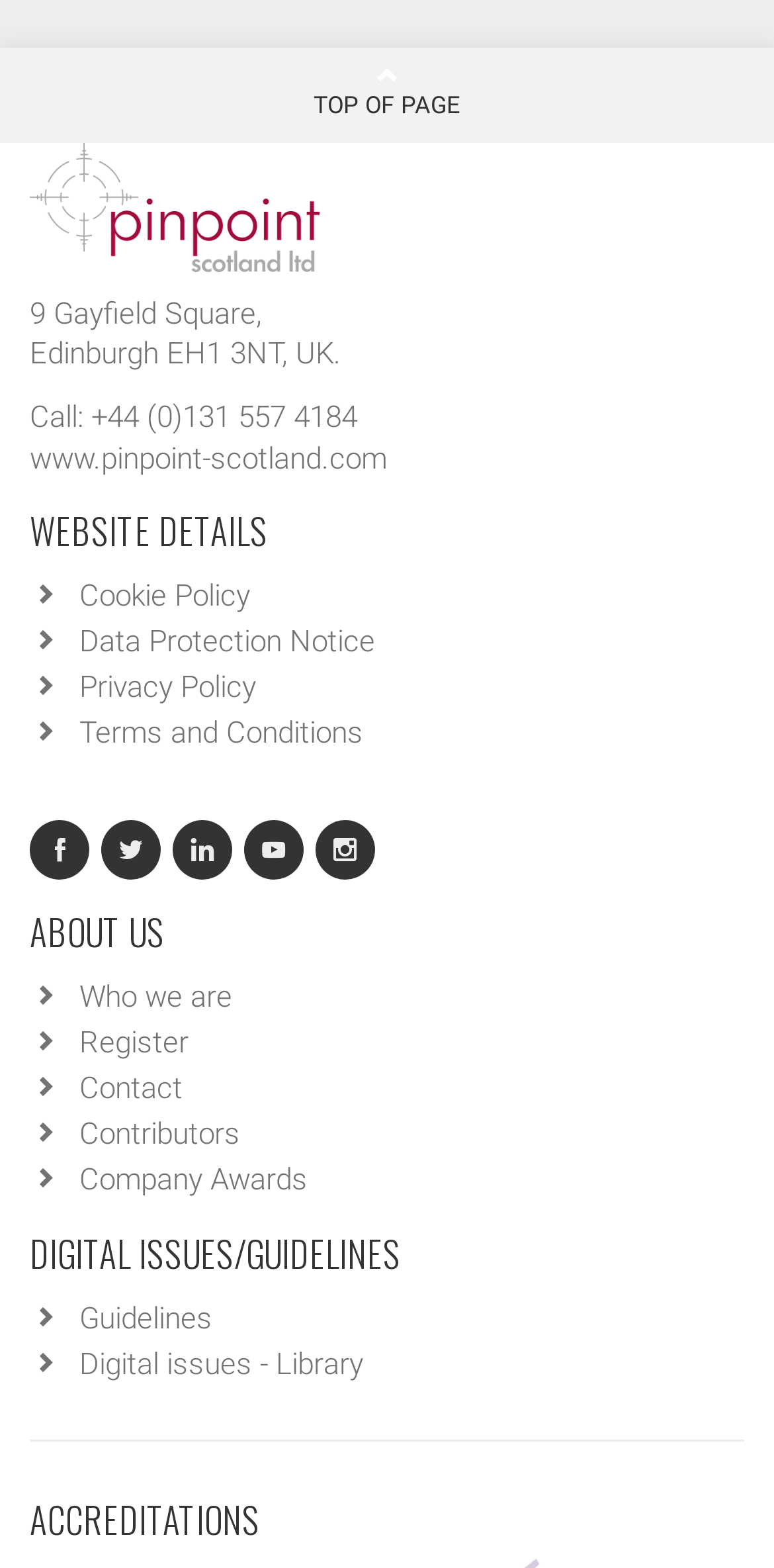Please locate the UI element described by "Digital issues - Library" and provide its bounding box coordinates.

[0.103, 0.859, 0.469, 0.882]